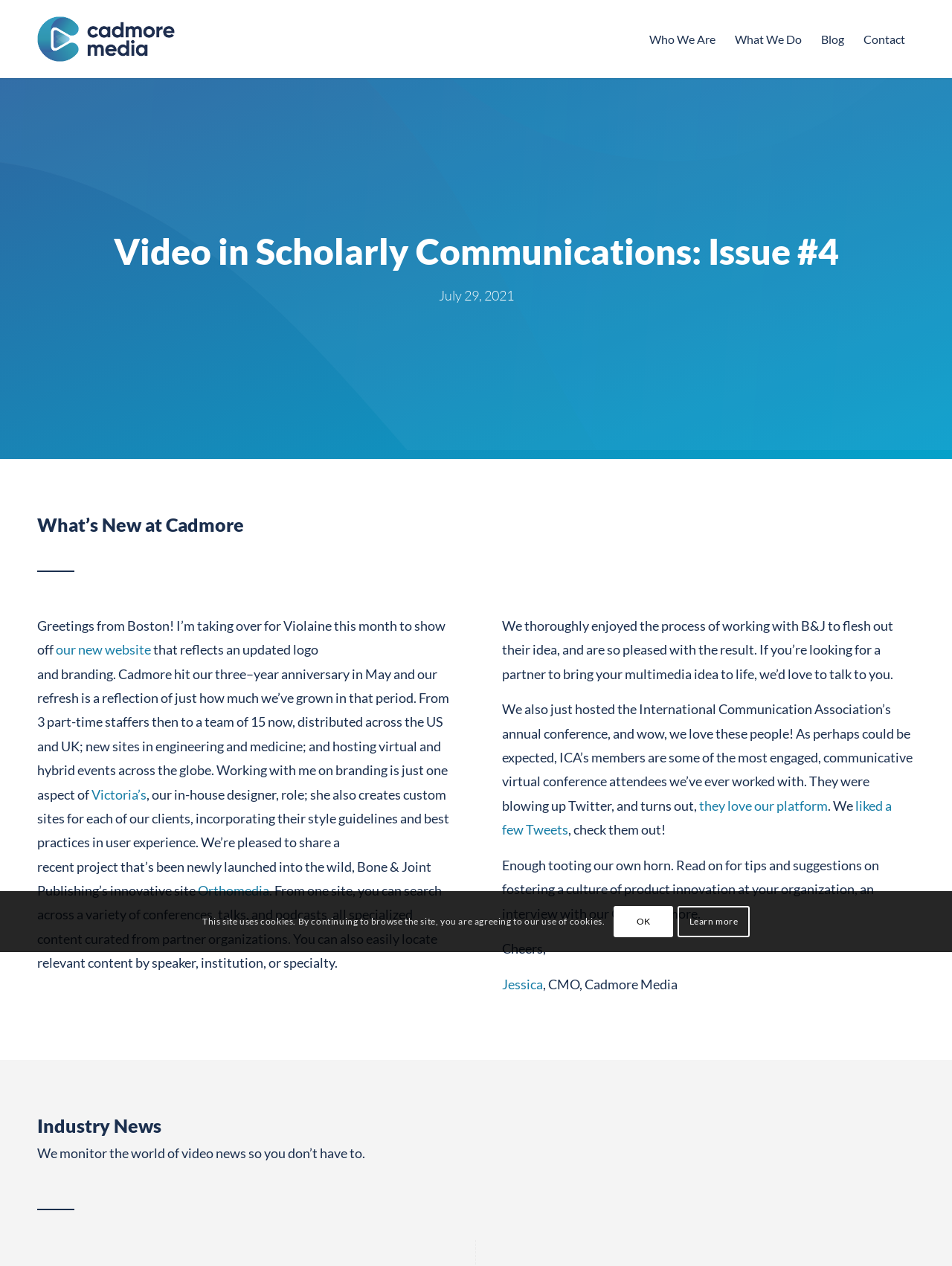Reply to the question with a single word or phrase:
Who is the author of the blog post?

Jessica